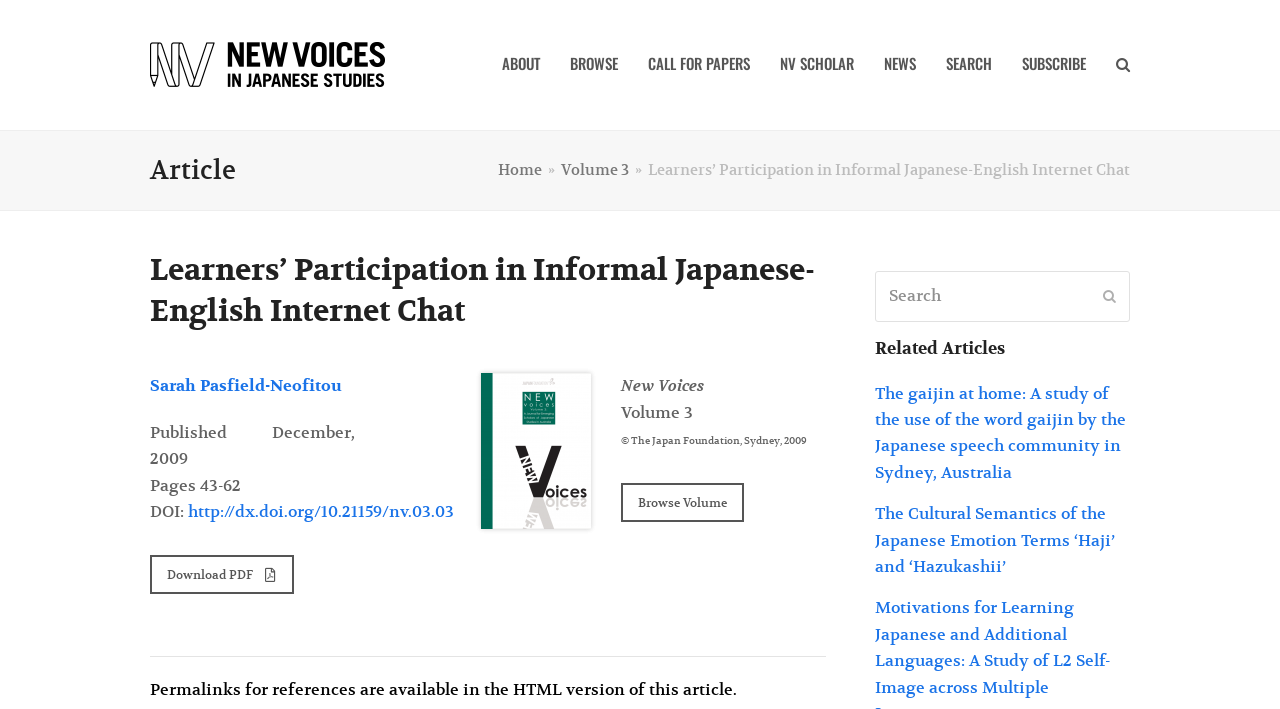What is the DOI of the article?
Provide a detailed answer to the question using information from the image.

I found the DOI by looking at the link element with the text 'http://dx.doi.org/10.21159/nv.03.03' which is located below the author's name.